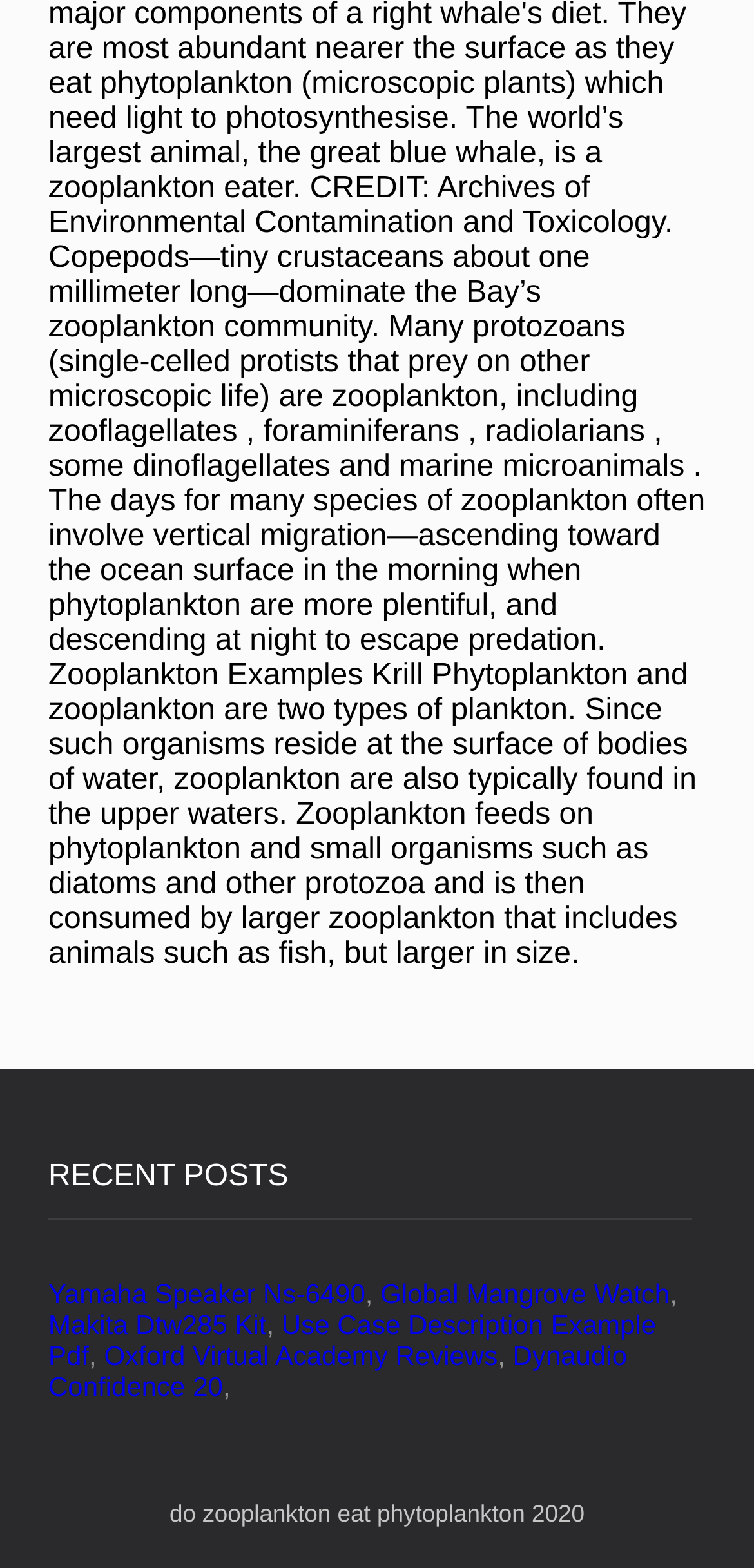Give a short answer using one word or phrase for the question:
What is the category of the posts?

Recent Posts